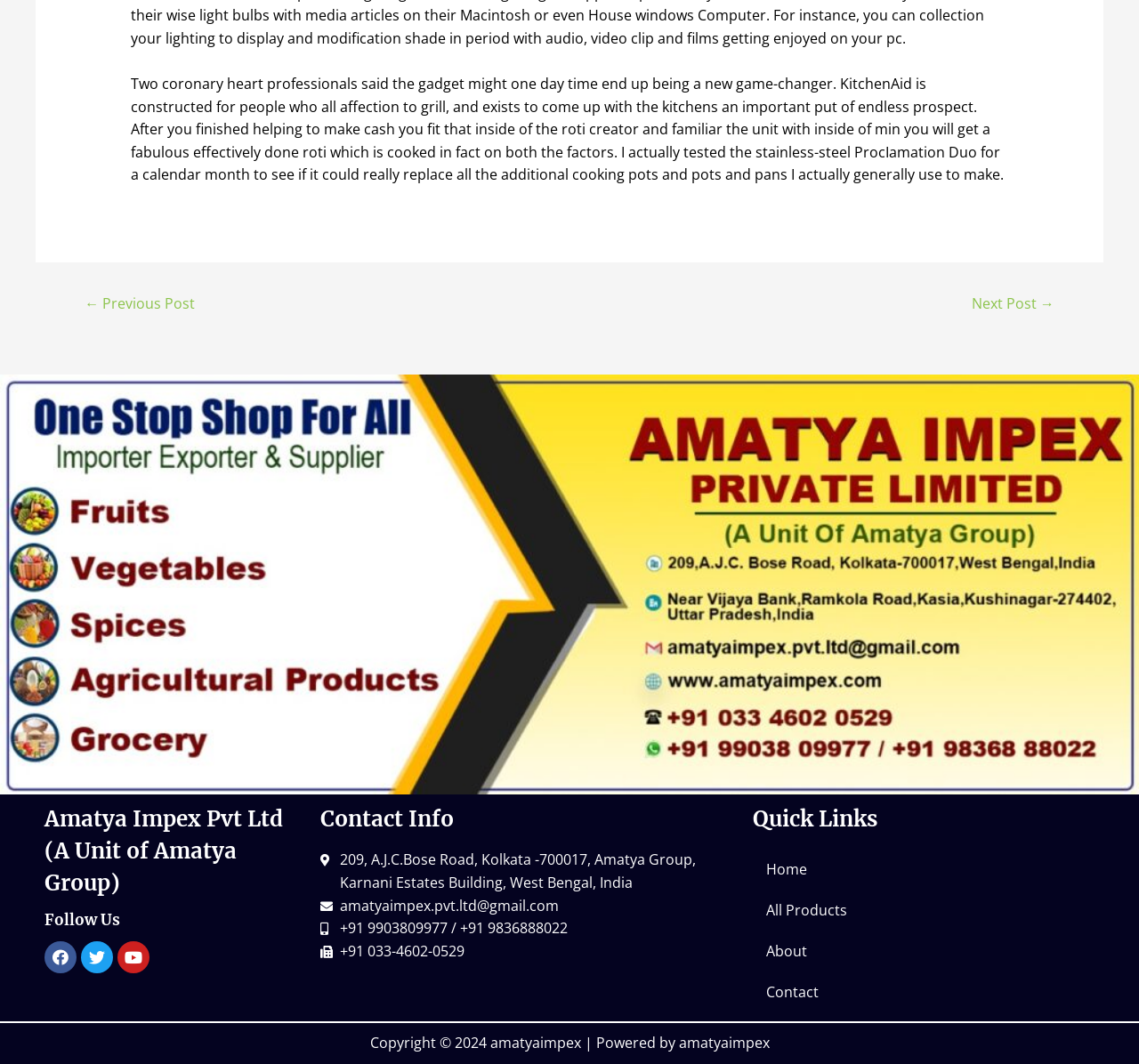What is the purpose of the KitchenAid device?
Could you answer the question in a detailed manner, providing as much information as possible?

The purpose of the KitchenAid device is mentioned in the static text element at the top of the webpage, which describes how to use the device to make roti.